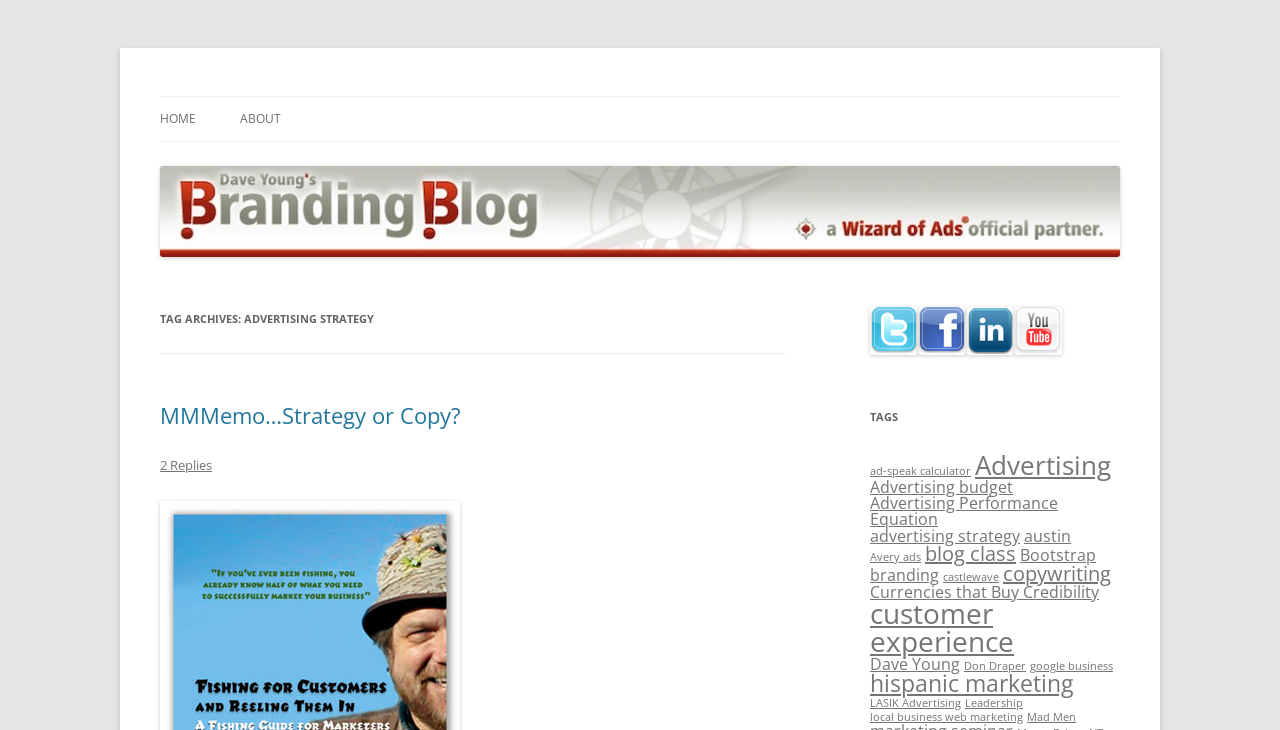Find the bounding box of the UI element described as: "Advertising Performance Equation". The bounding box coordinates should be given as four float values between 0 and 1, i.e., [left, top, right, bottom].

[0.68, 0.674, 0.827, 0.727]